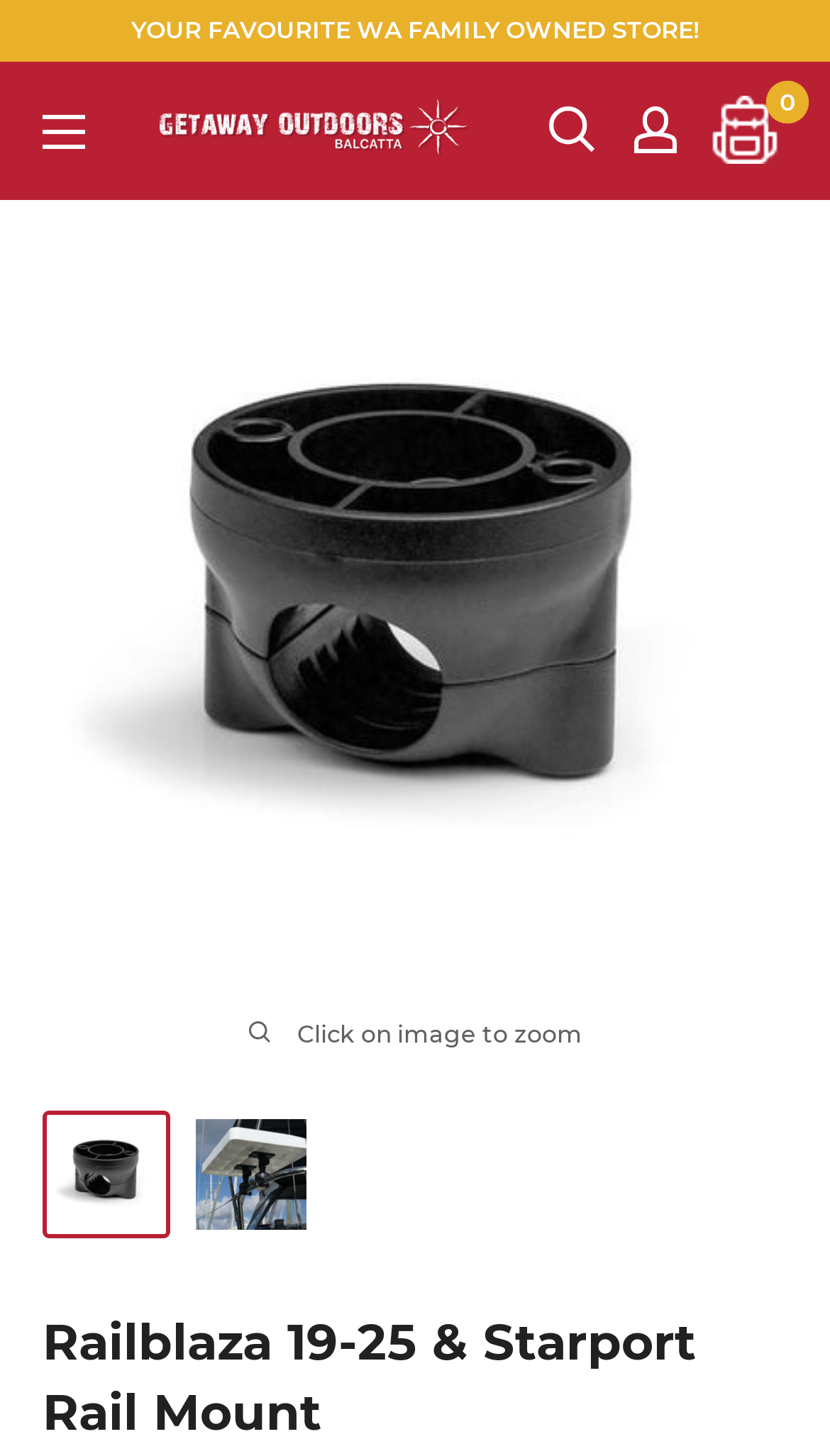What is the product name on the webpage?
Please respond to the question with a detailed and thorough explanation.

I found the product name by looking at the heading element with the text 'Railblaza 19-25 & Starport Rail Mount' which is located at the bottom of the webpage.